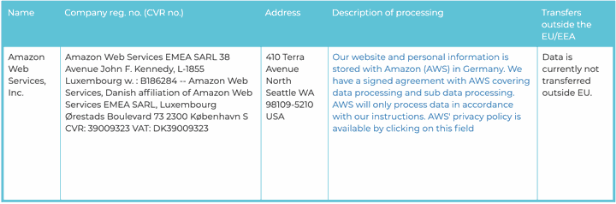Elaborate on the contents of the image in great detail.

The image displays a structured table providing essential details about Amazon Web Services, Inc. The table includes the following columns: 

1. **Name**: Identifies the entity as "Amazon Web Services, Inc."
2. **Company Registration Number (CVR no.)**: Provides specific registration details, indicating affiliations and registration specifics with an emphasis on its Danish counterpart.
3. **Address**: Lists the physical location of AWS, pinpointing its main office at 410 Terra Avenue, North Seattle, WA, 98109-5210, USA.
4. **Description of Processing**: Outlines the data handling practices, stating that website and personal information is stored with AWS in Germany, alongside information about the signed agreement that covers data processing and sub-data processing.
5. **Transfers Outside the EU/EEA**: Clarifies that currently, data is not being transferred outside the EU.

This visually organized format enhances comprehension of AWS's data processing commitments and geographical operations while ensuring transparency regarding data handling and regulatory compliance.